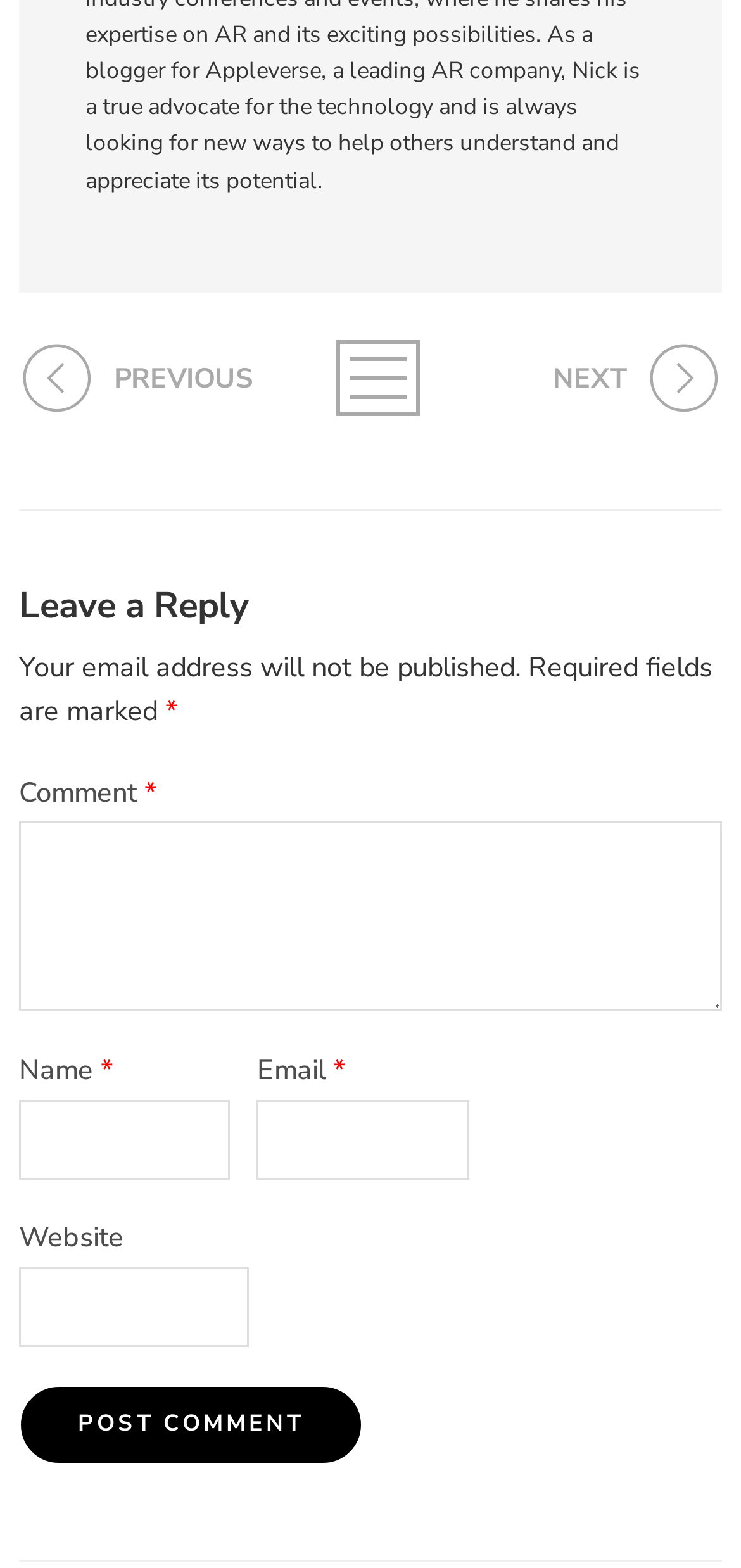Identify the bounding box for the given UI element using the description provided. Coordinates should be in the format (top-left x, top-left y, bottom-right x, bottom-right y) and must be between 0 and 1. Here is the description: parent_node: Comment * name="comment"

[0.026, 0.524, 0.974, 0.645]